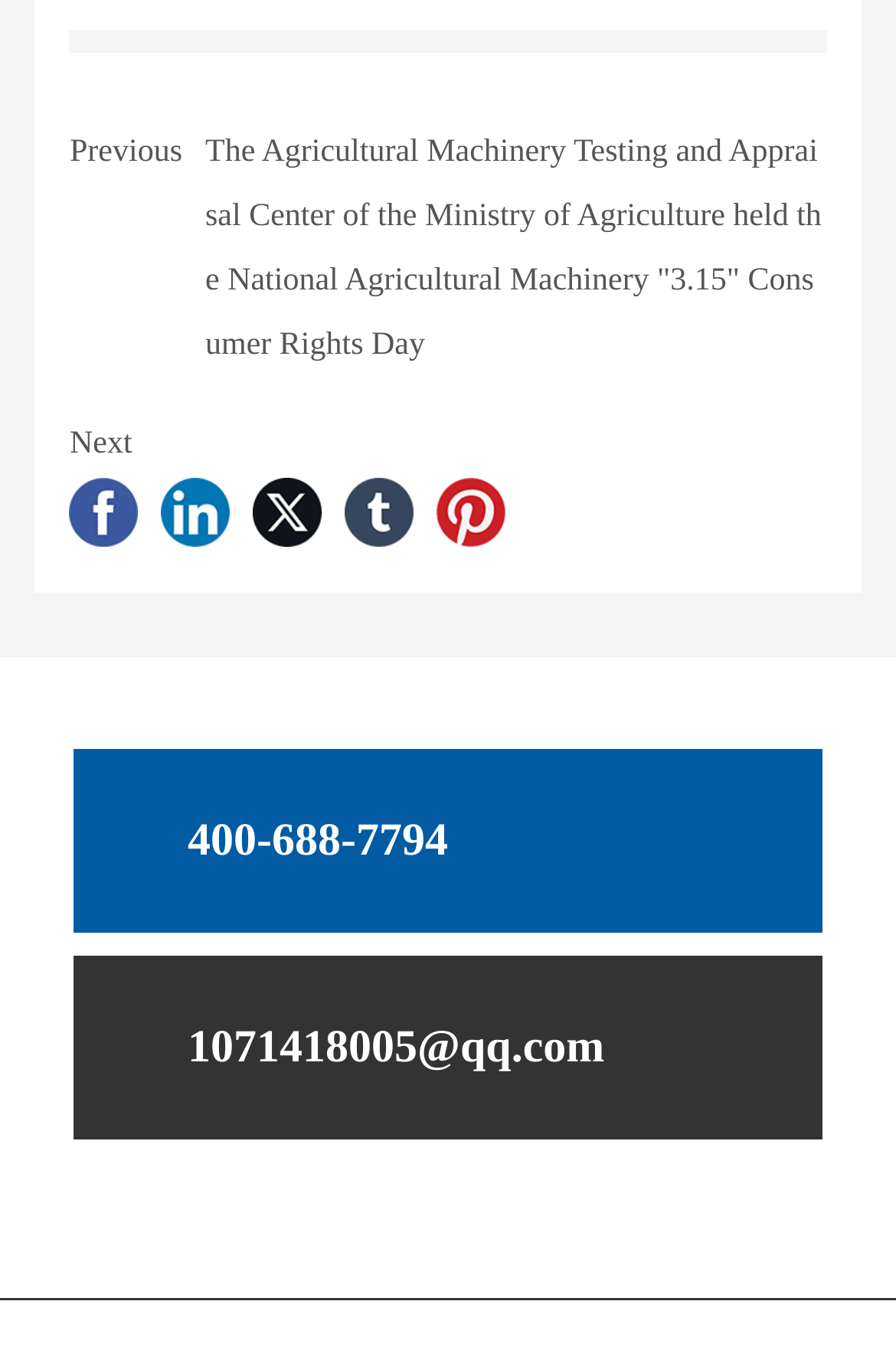Provide your answer in a single word or phrase: 
How many social media links are there on the webpage?

5